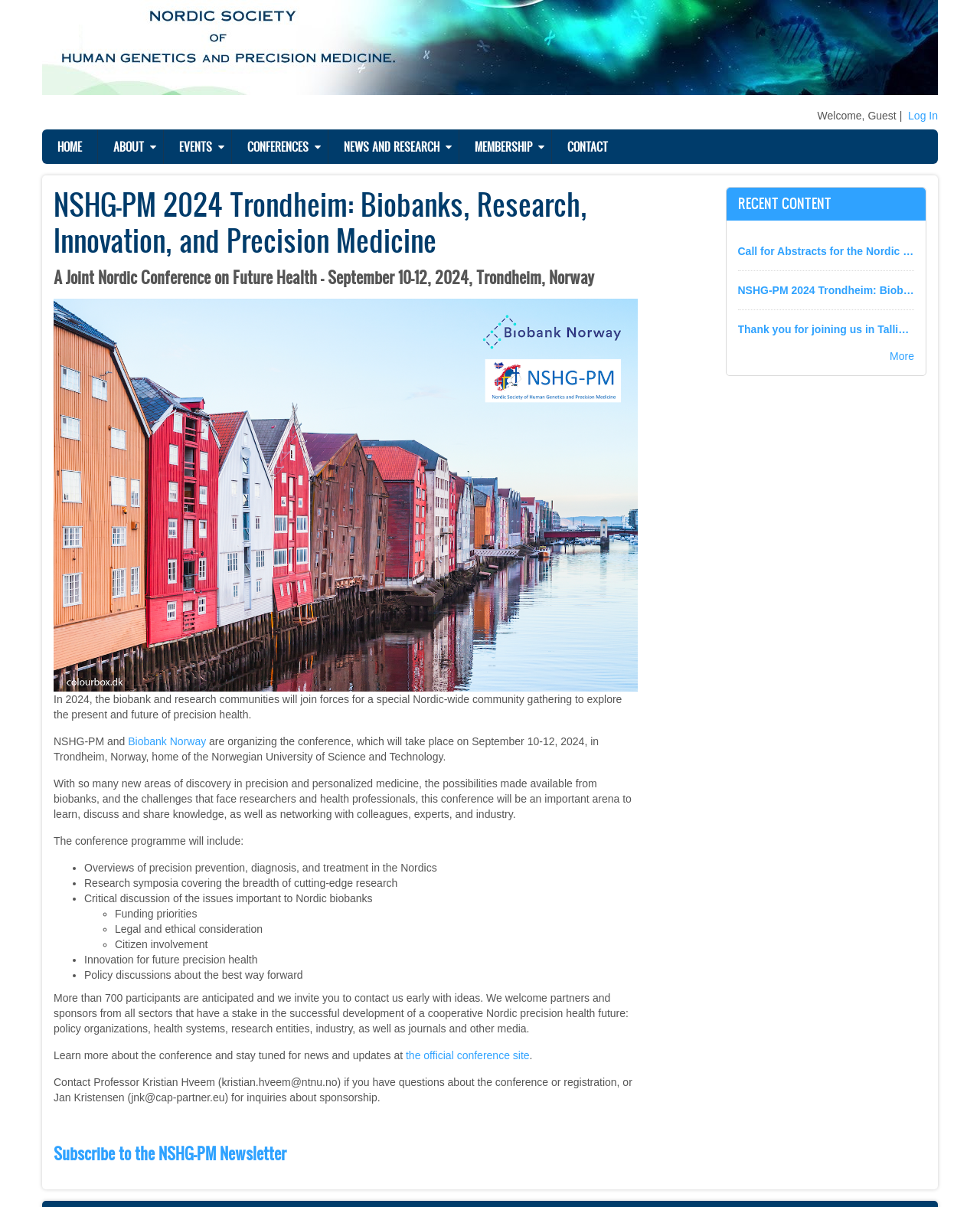What is the theme of the conference?
Look at the webpage screenshot and answer the question with a detailed explanation.

I found the answer by reading the heading element which mentions 'A Joint Nordic Conference on Future Health' indicating that the theme of the conference is Future Health.